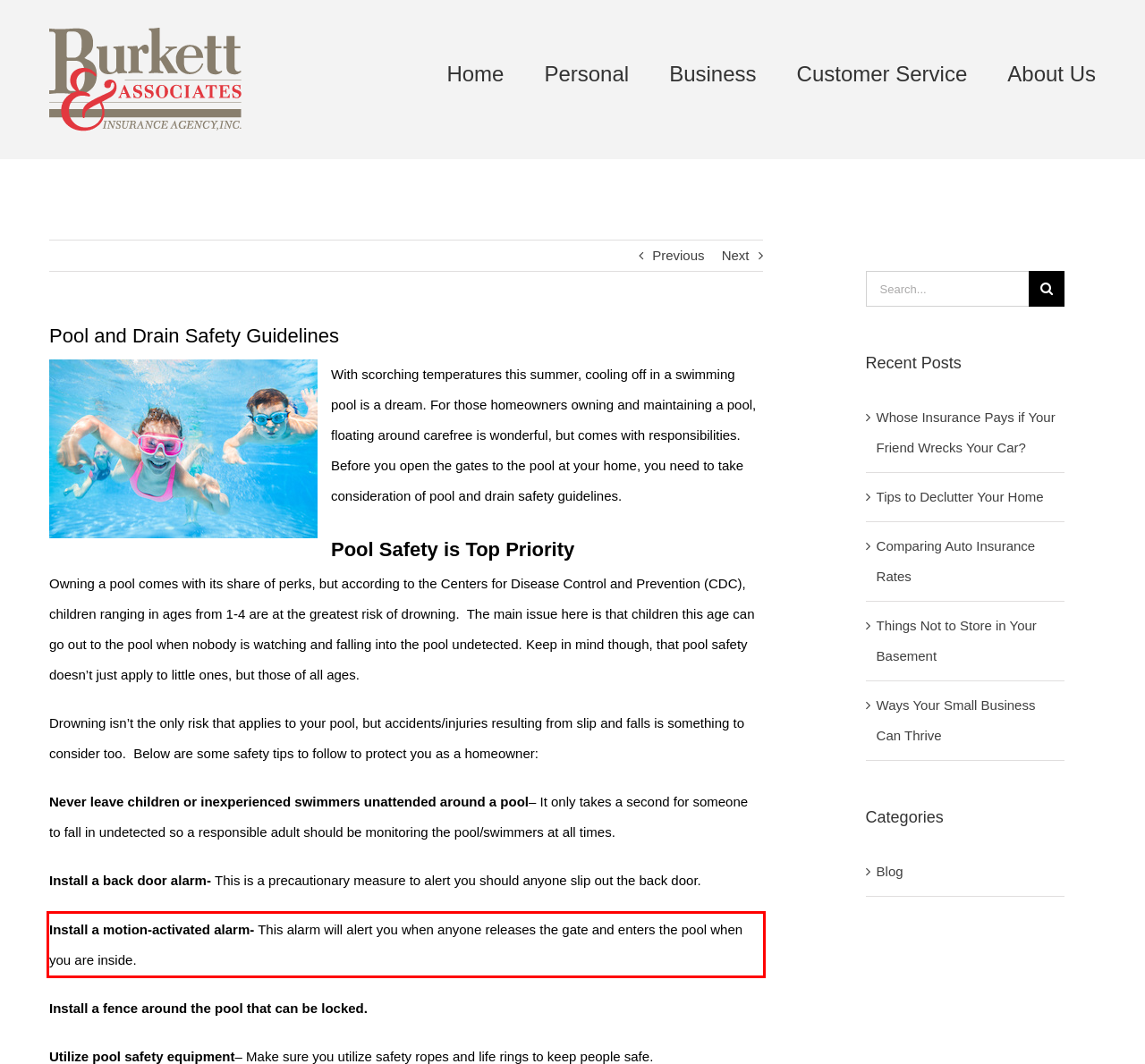Using the provided screenshot of a webpage, recognize and generate the text found within the red rectangle bounding box.

Install a motion-activated alarm- This alarm will alert you when anyone releases the gate and enters the pool when you are inside.